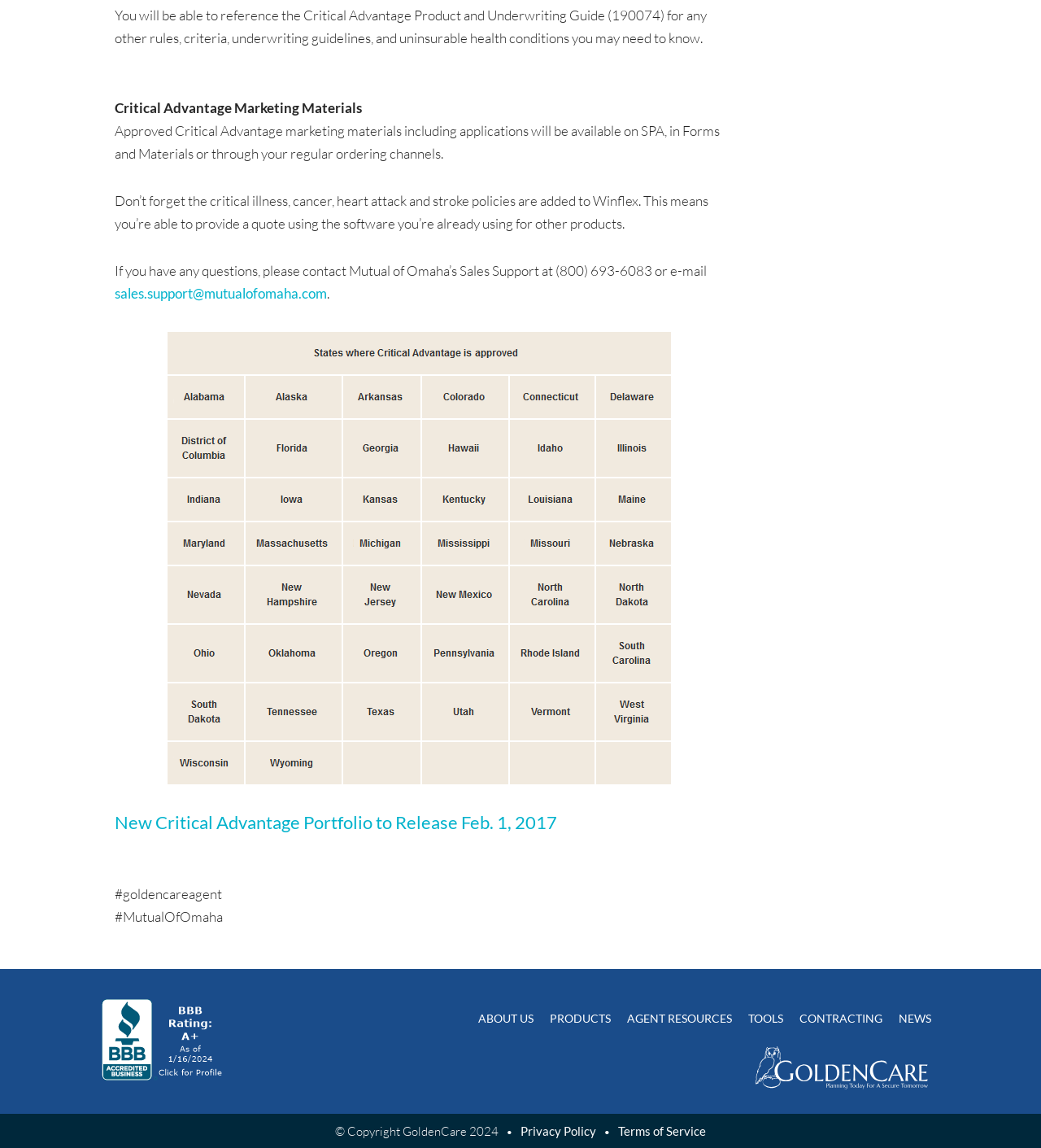What is the name of the website?
Respond to the question with a single word or phrase according to the image.

GoldenCare Agents